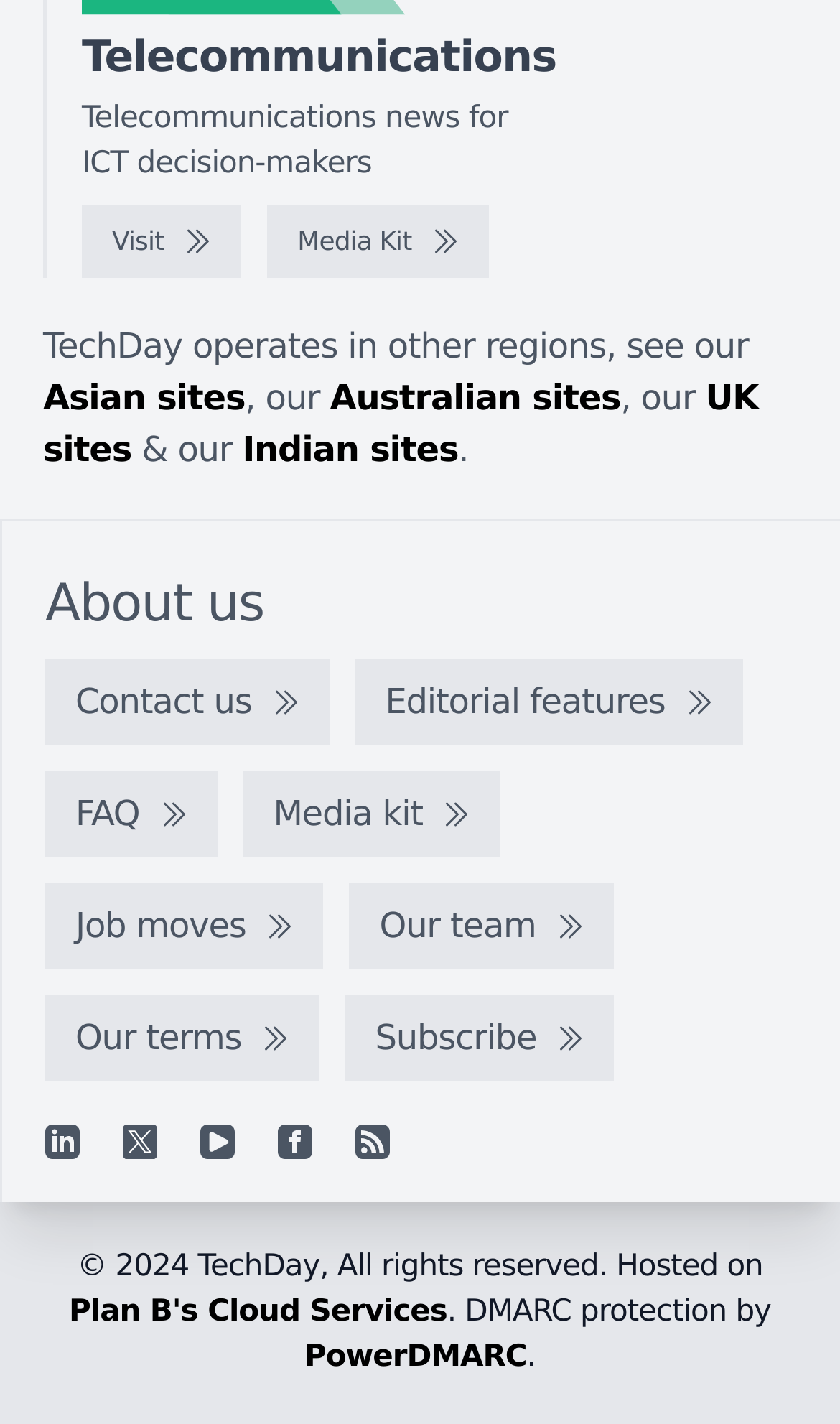Bounding box coordinates are to be given in the format (top-left x, top-left y, bottom-right x, bottom-right y). All values must be floating point numbers between 0 and 1. Provide the bounding box coordinate for the UI element described as: UK sites

[0.051, 0.265, 0.903, 0.33]